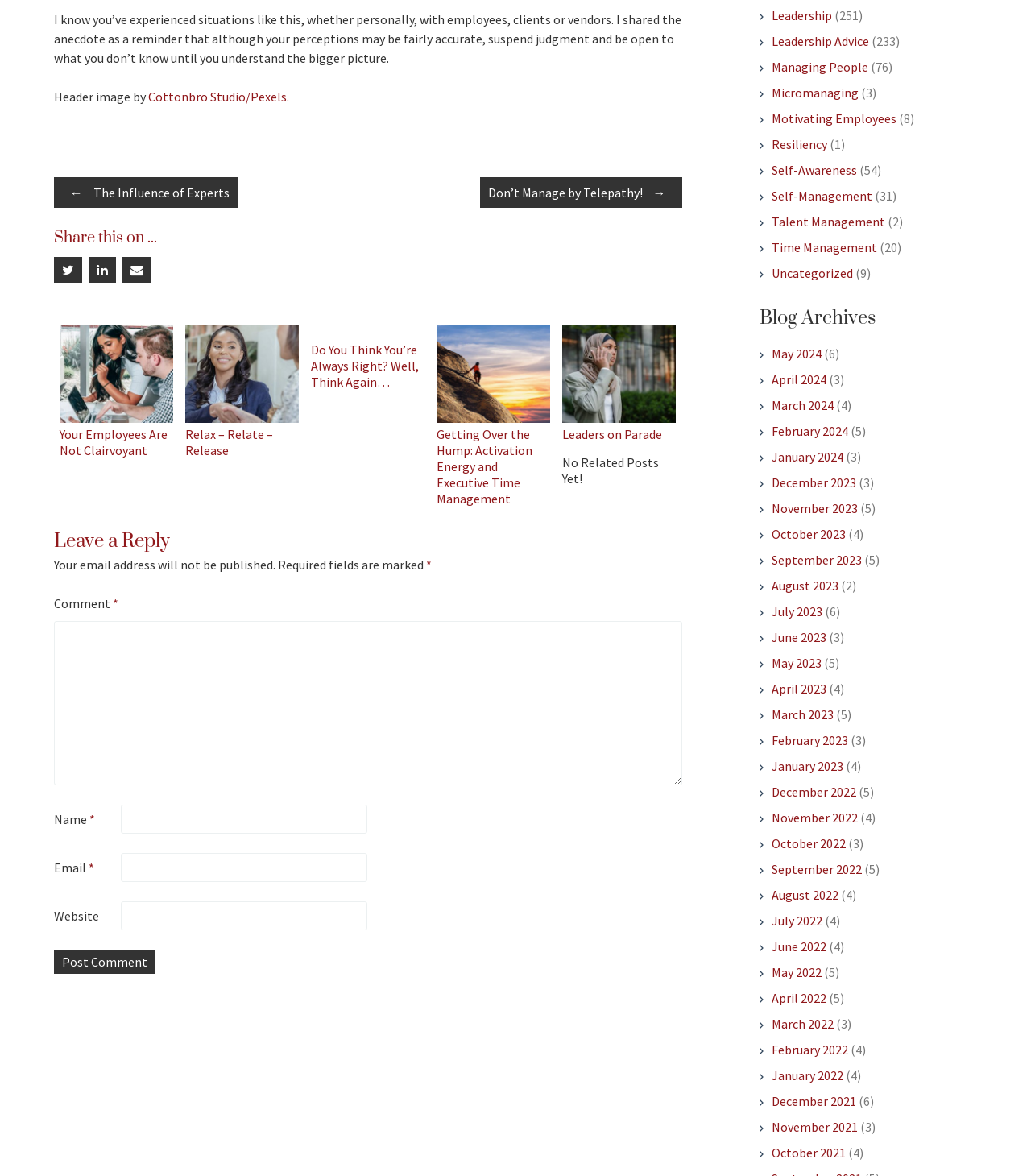Identify the bounding box coordinates of the part that should be clicked to carry out this instruction: "Click on the 'Post Comment' button".

[0.052, 0.808, 0.151, 0.828]